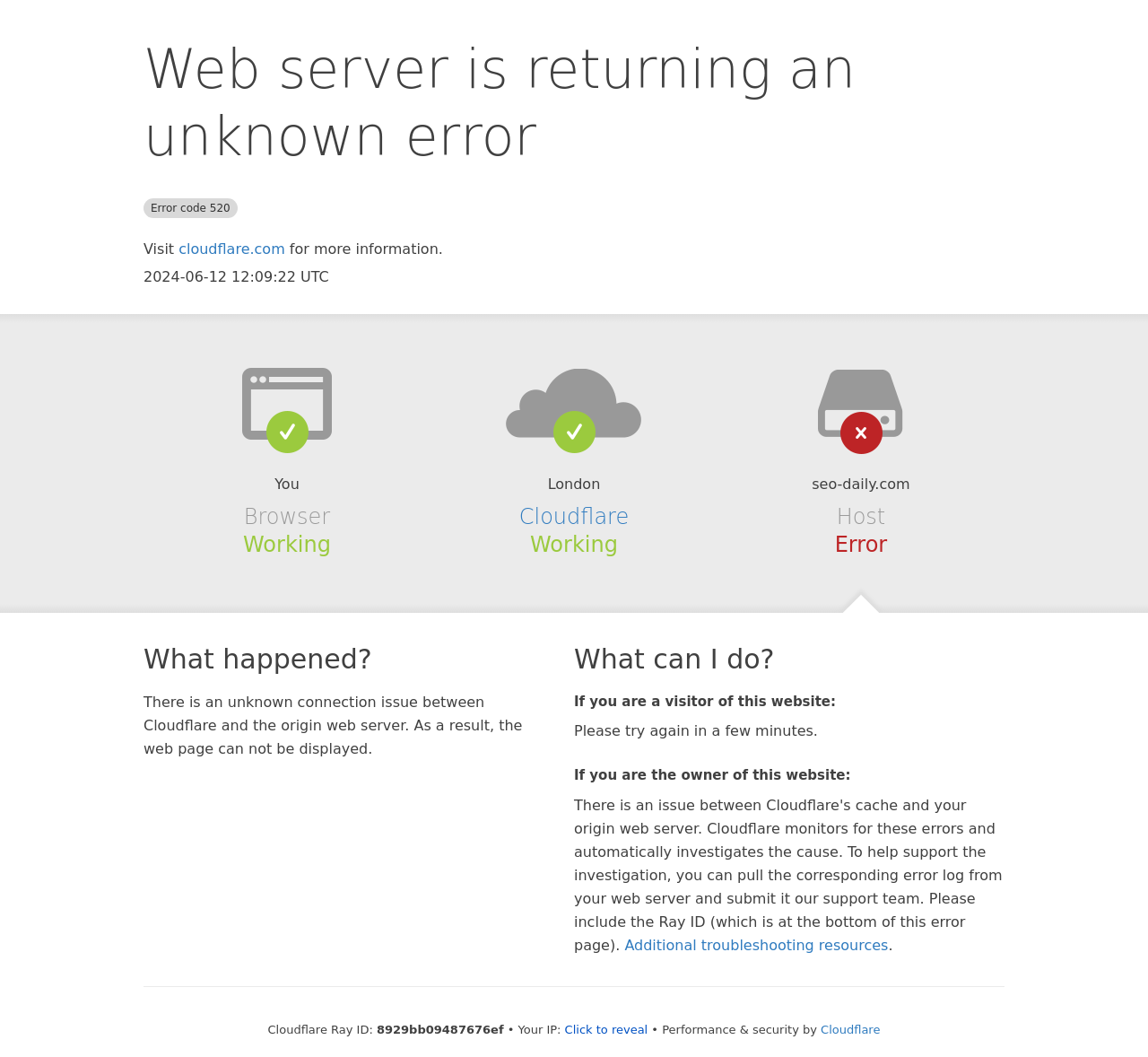What should a visitor of this website do?
Using the image, give a concise answer in the form of a single word or short phrase.

Try again in a few minutes